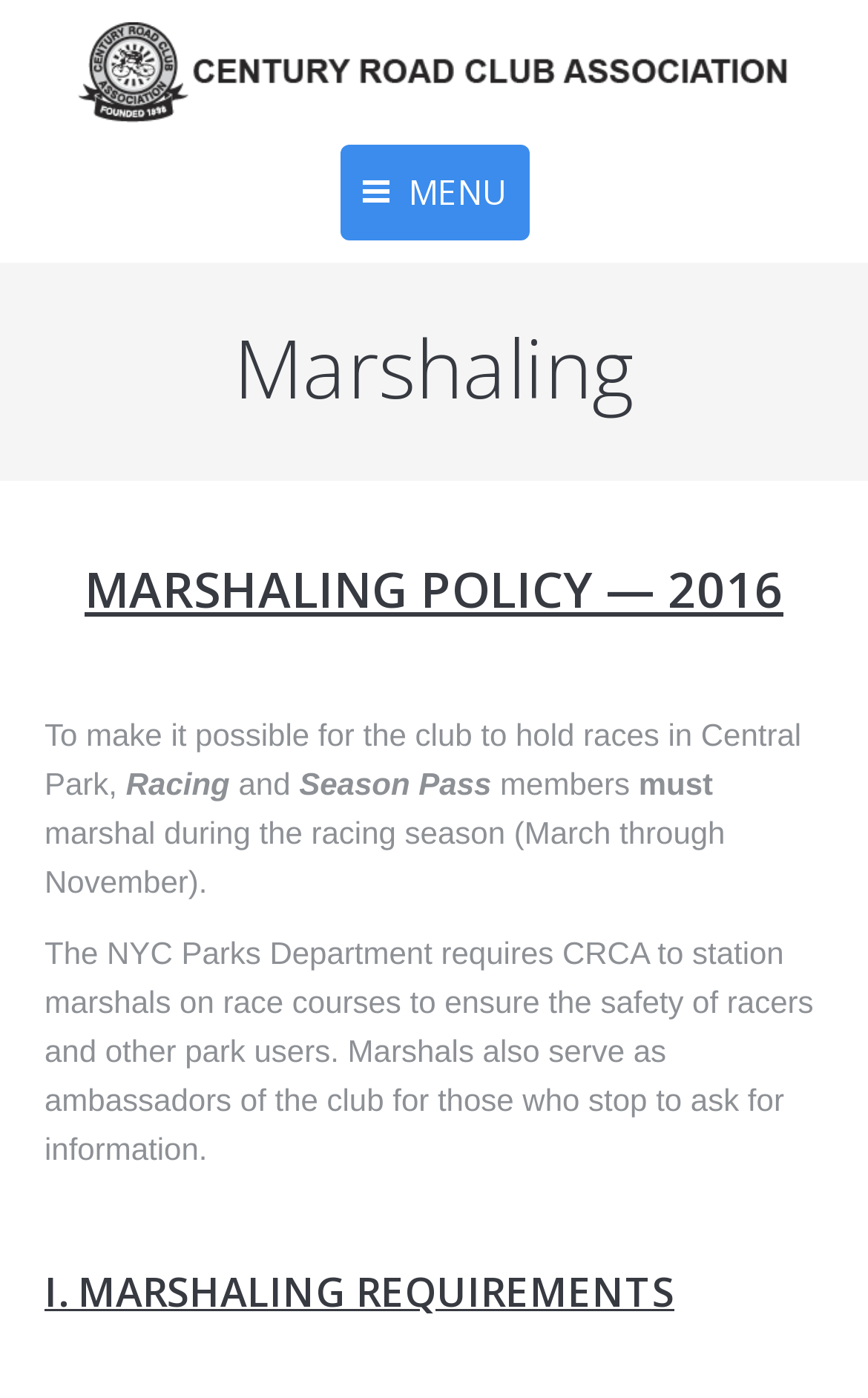What is the role of members in the racing season?
Answer with a single word or phrase, using the screenshot for reference.

Marshal during the racing season